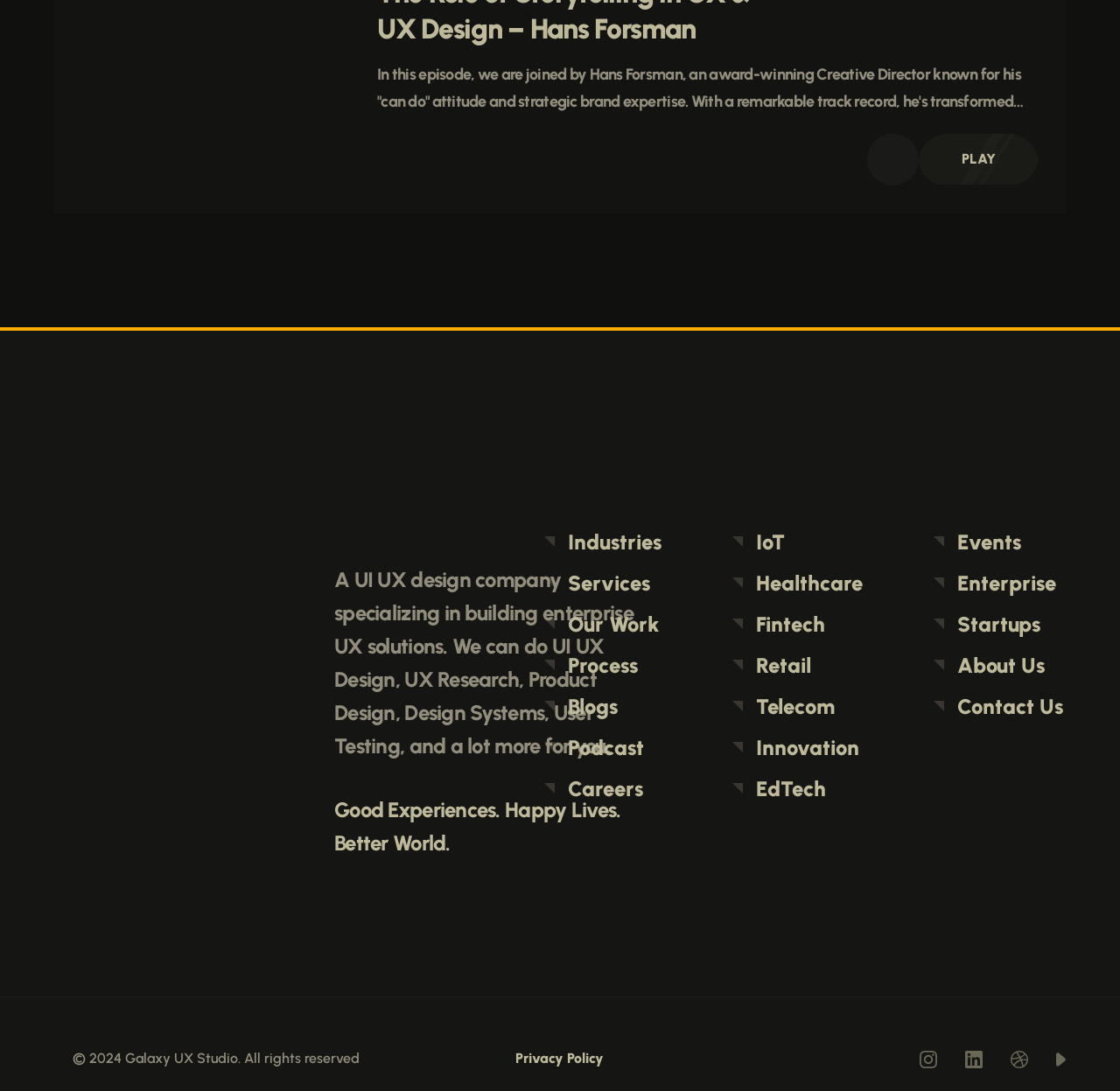What is the theme of the company?
Analyze the screenshot and provide a detailed answer to the question.

The answer can be found in the heading element with the text 'A UI UX design company specializing in building enterprise UX solutions...'. This text describes the company as a UI UX design company, indicating its theme.